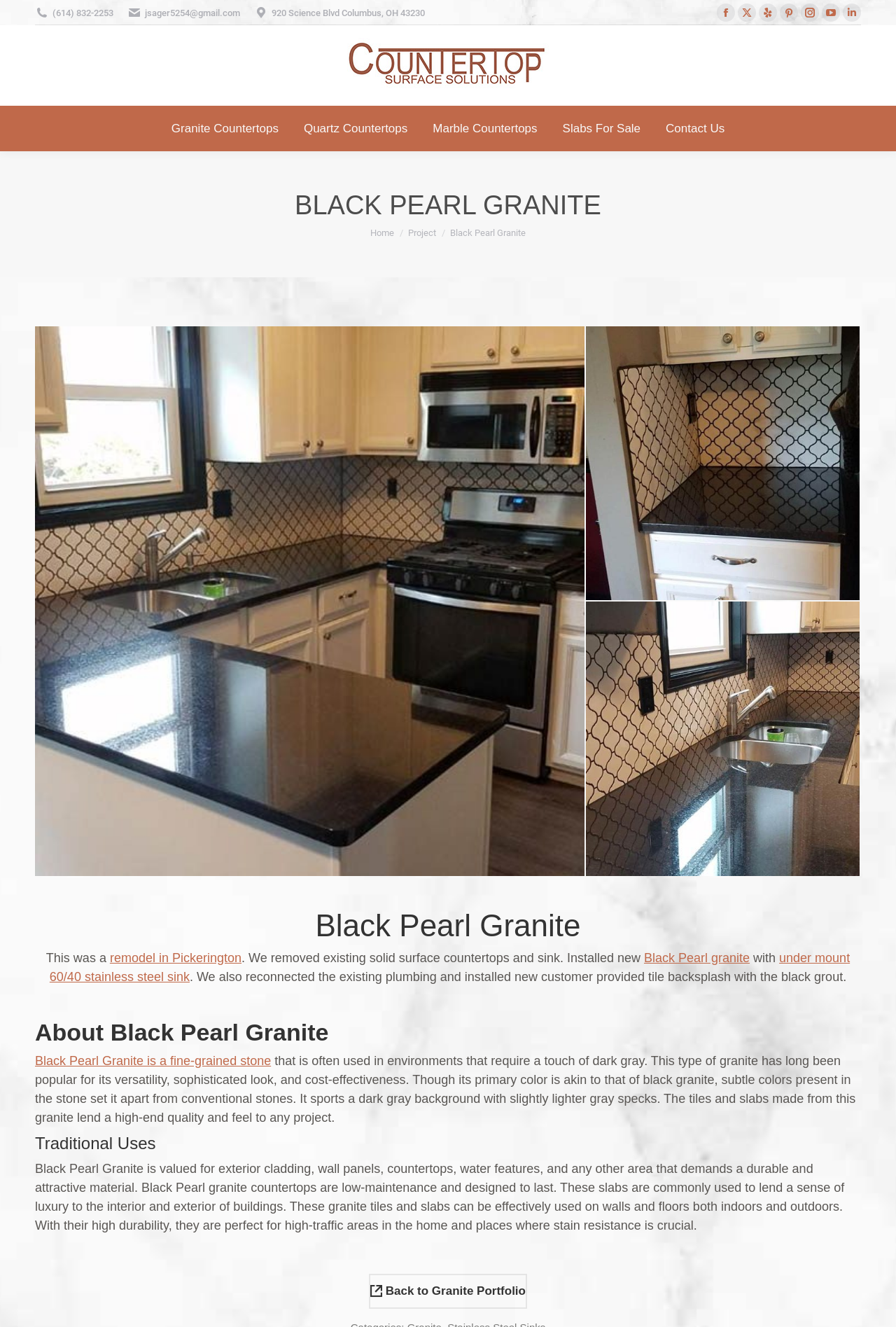Determine the bounding box coordinates for the area you should click to complete the following instruction: "Learn more about Black Pearl Granite".

[0.039, 0.794, 0.302, 0.805]